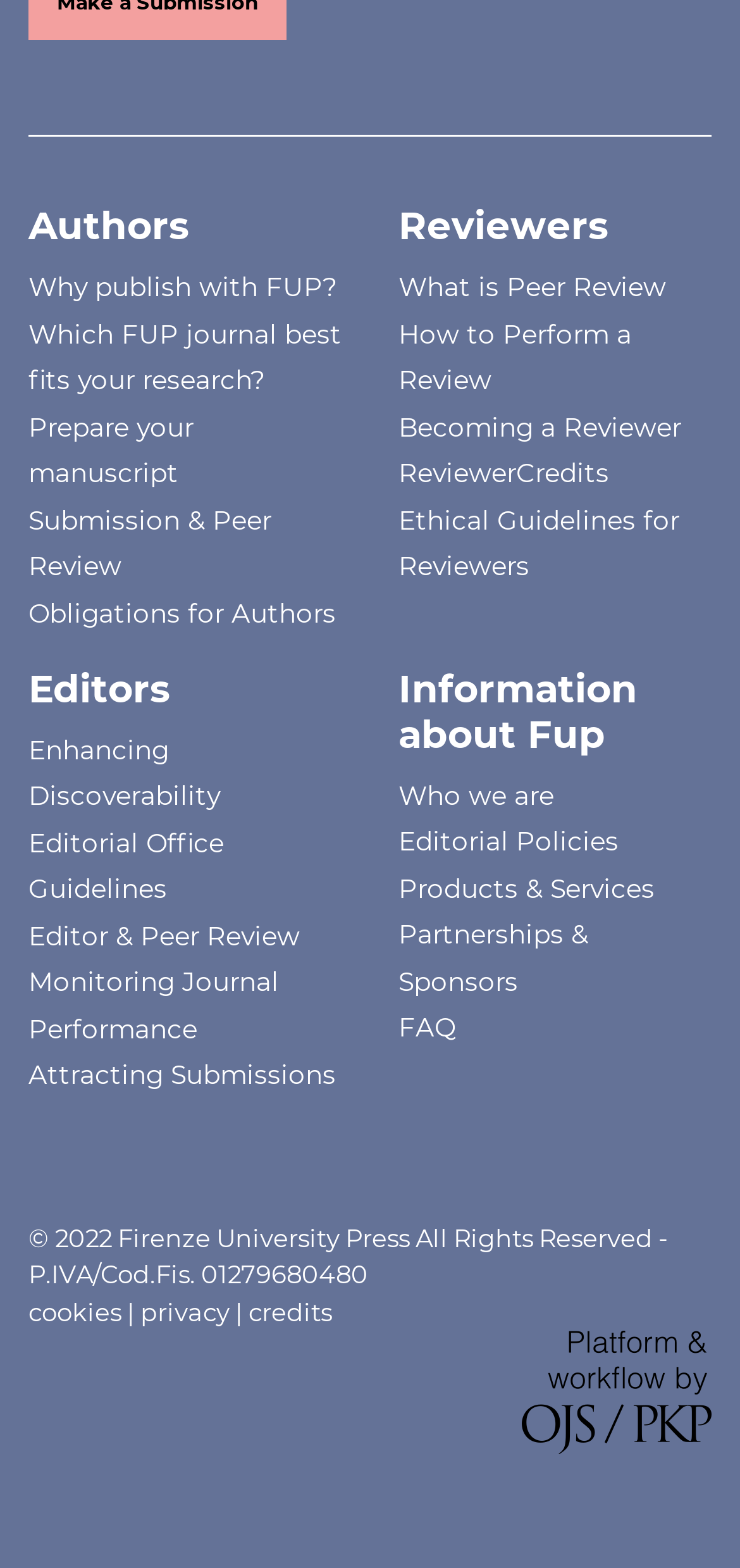Could you highlight the region that needs to be clicked to execute the instruction: "Discover why publish with FUP"?

[0.038, 0.173, 0.456, 0.193]